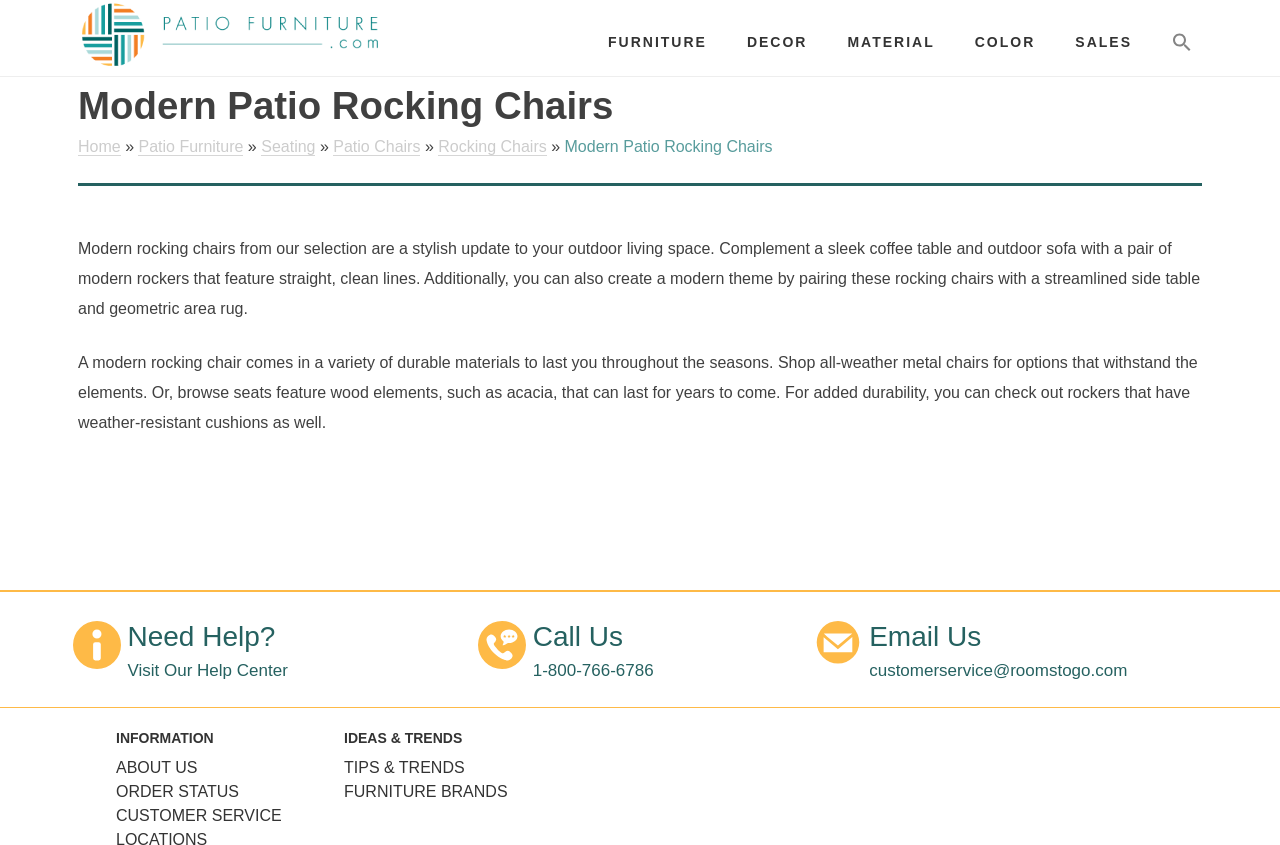Please find the bounding box coordinates of the element that you should click to achieve the following instruction: "Contact us for help". The coordinates should be presented as four float numbers between 0 and 1: [left, top, right, bottom].

[0.1, 0.778, 0.342, 0.808]